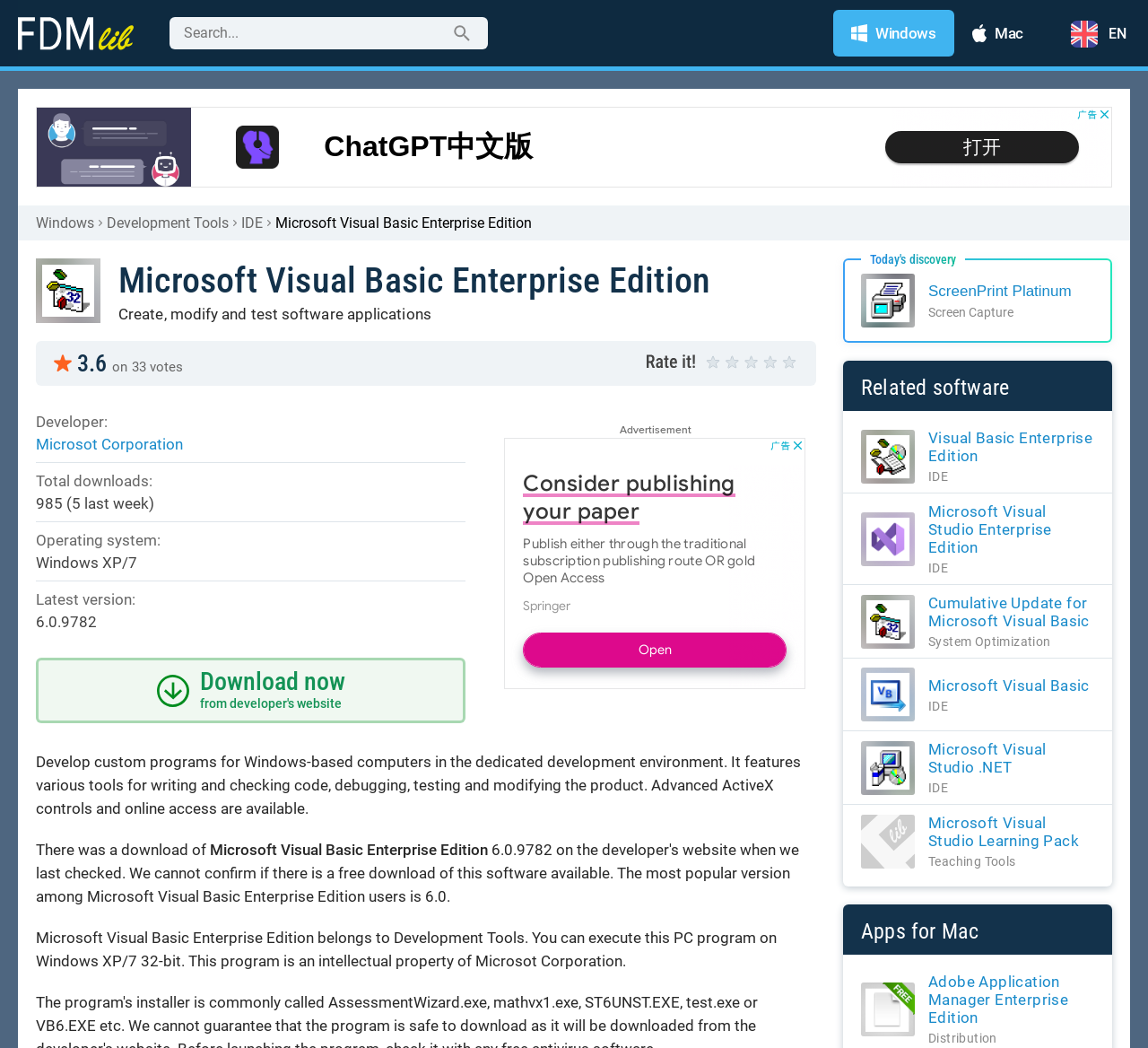Please identify the bounding box coordinates of the element I should click to complete this instruction: 'View related software'. The coordinates should be given as four float numbers between 0 and 1, like this: [left, top, right, bottom].

[0.75, 0.358, 0.879, 0.382]